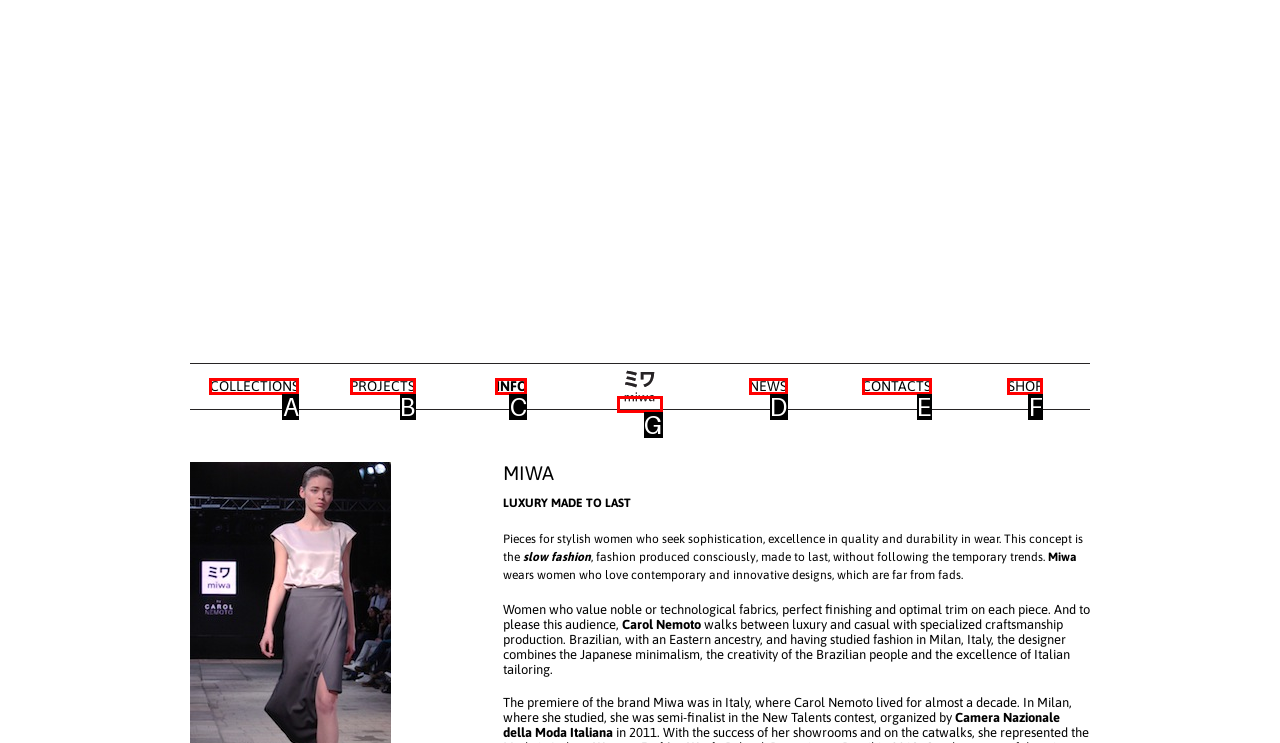Choose the letter of the UI element that aligns with the following description: SHOP
State your answer as the letter from the listed options.

F